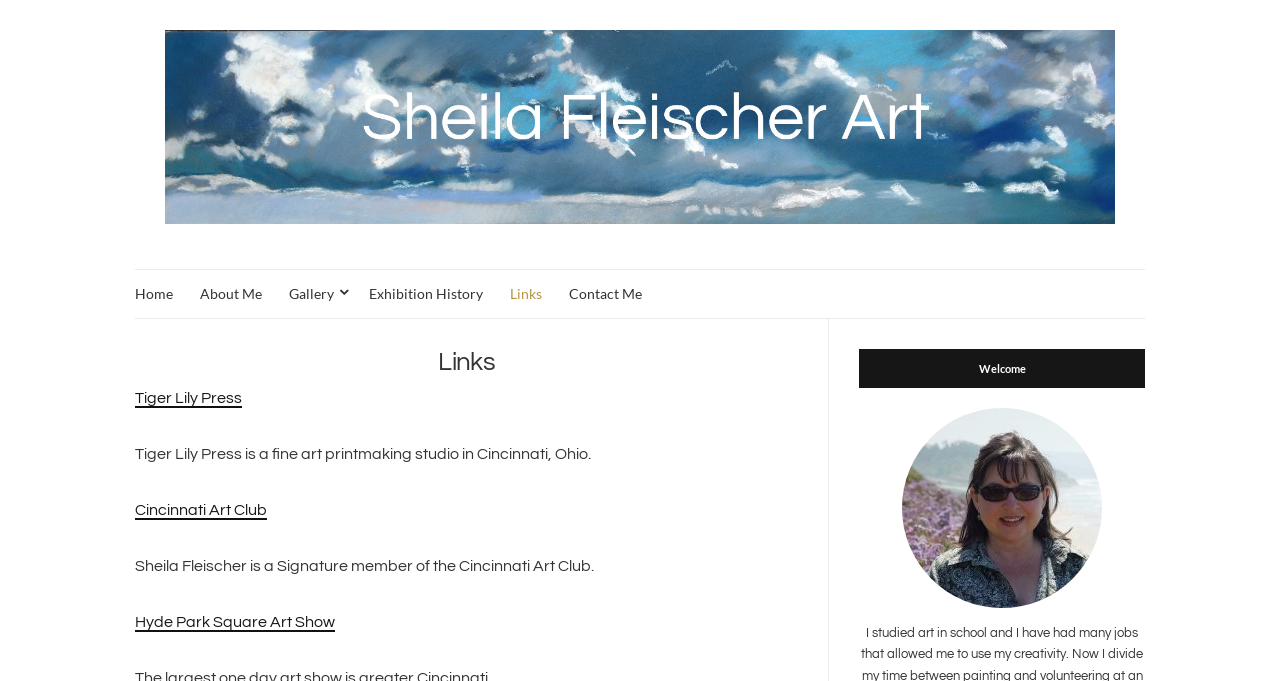How many external links are listed under the 'Links' section?
Please provide a comprehensive answer based on the contents of the image.

I counted the number of external links listed under the 'Links' section, which are 'Tiger Lily Press', 'Cincinnati Art Club', and 'Hyde Park Square Art Show'.